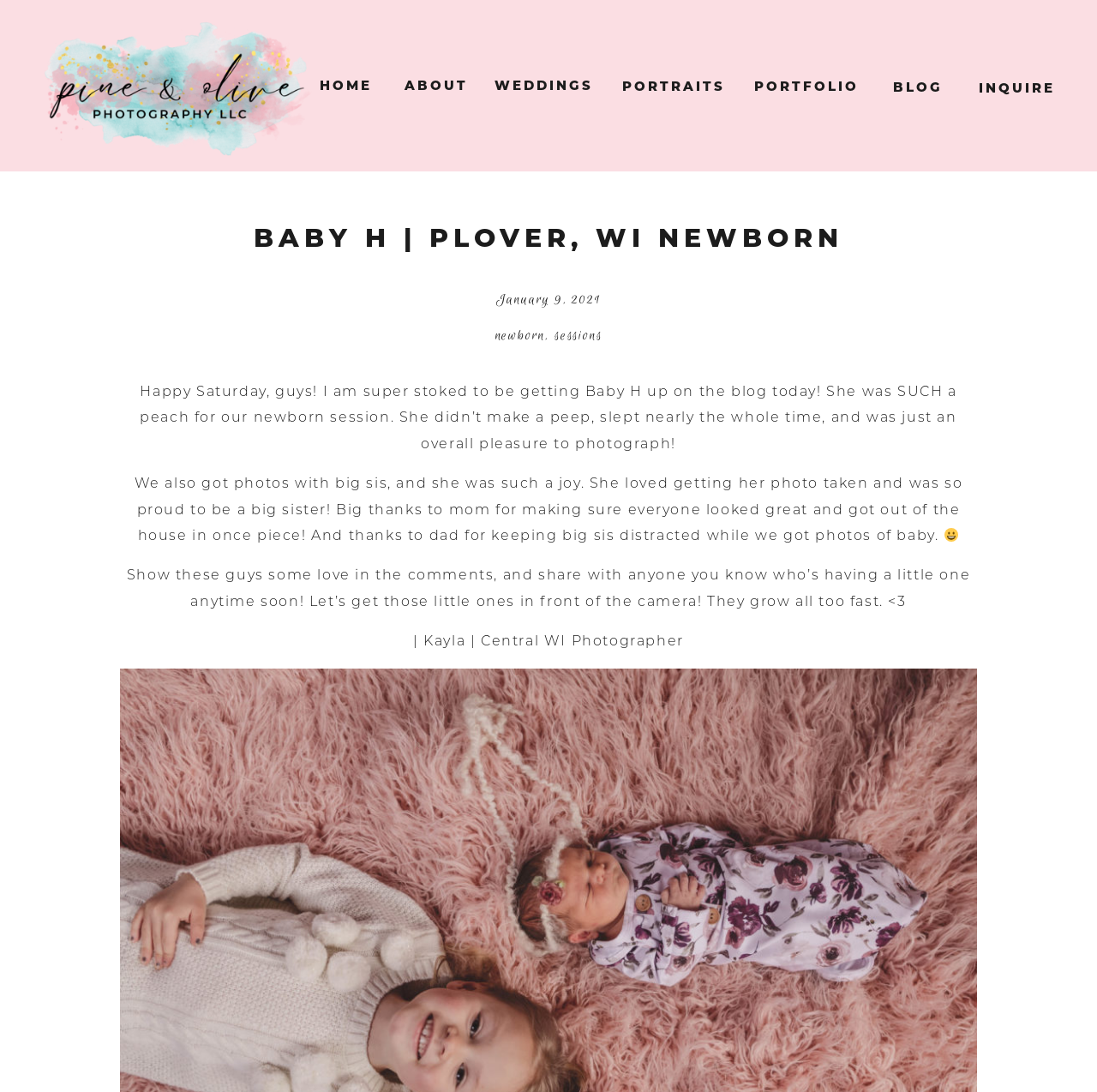By analyzing the image, answer the following question with a detailed response: What is the photographer's name?

The photographer's name is mentioned at the bottom of the webpage, in the text '| Kayla | Central WI Photographer'.